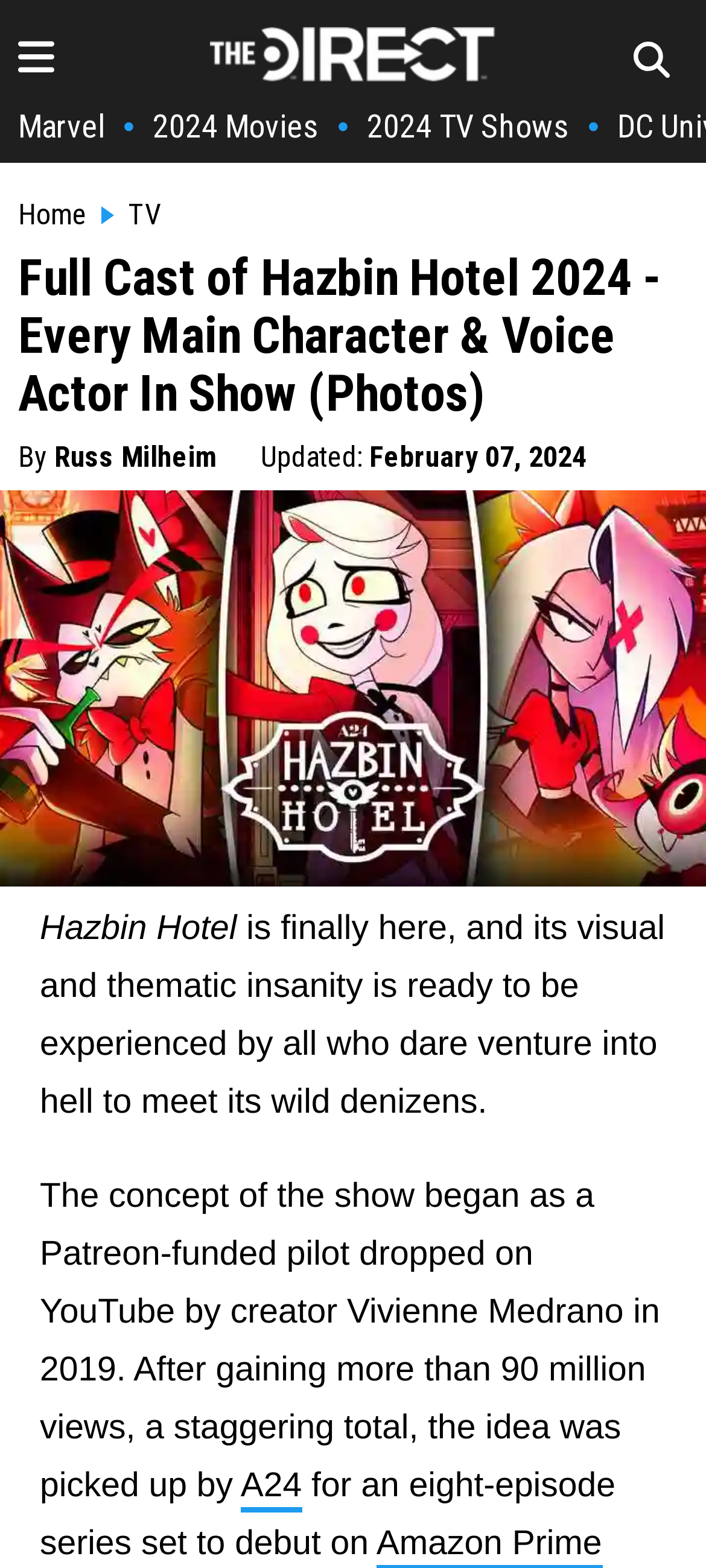Give a one-word or one-phrase response to the question:
When was the article updated?

February 07, 2024